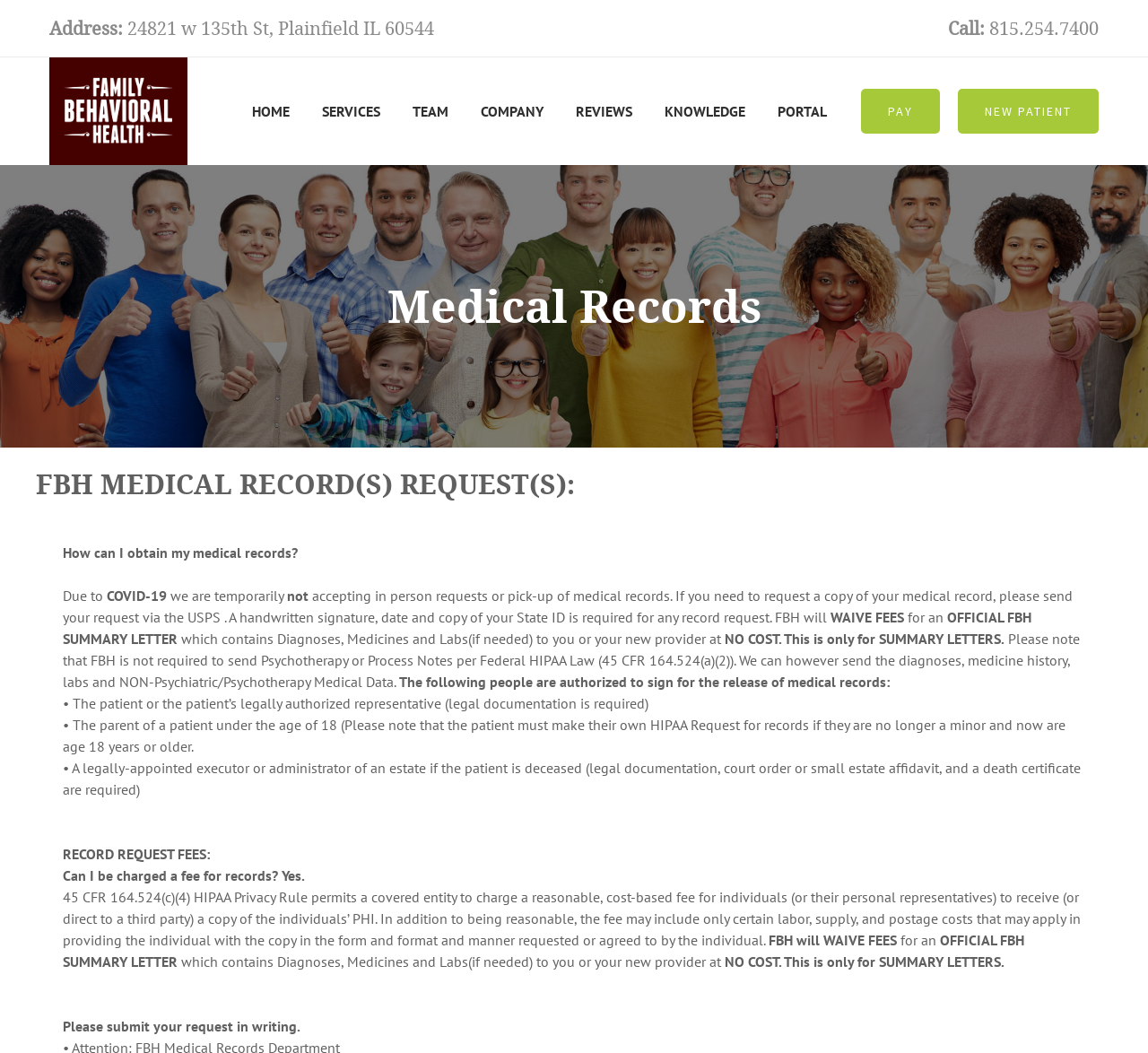Using the format (top-left x, top-left y, bottom-right x, bottom-right y), and given the element description, identify the bounding box coordinates within the screenshot: Portal

[0.663, 0.055, 0.734, 0.157]